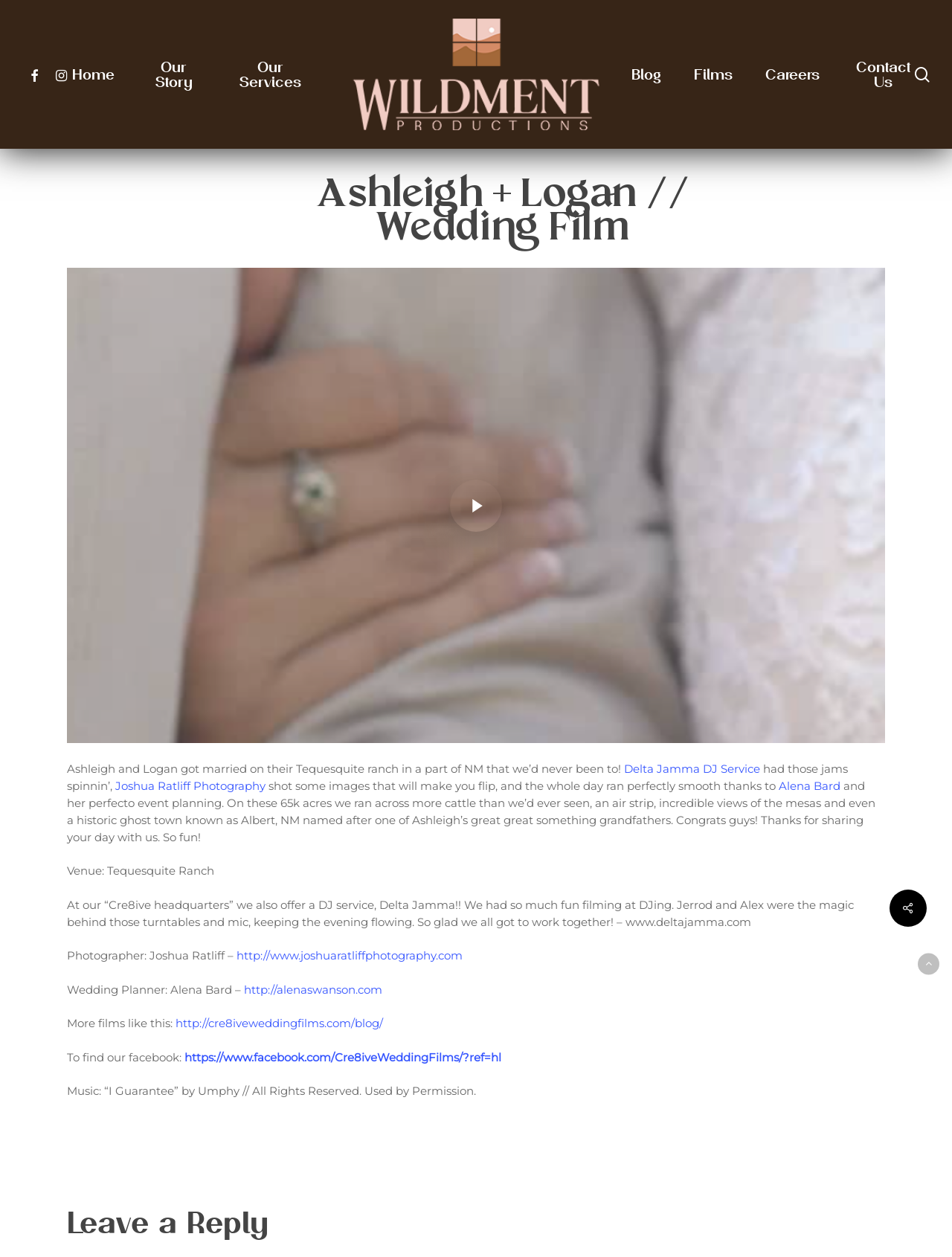Can you find the bounding box coordinates of the area I should click to execute the following instruction: "Visit Wildment Productions"?

[0.371, 0.015, 0.629, 0.104]